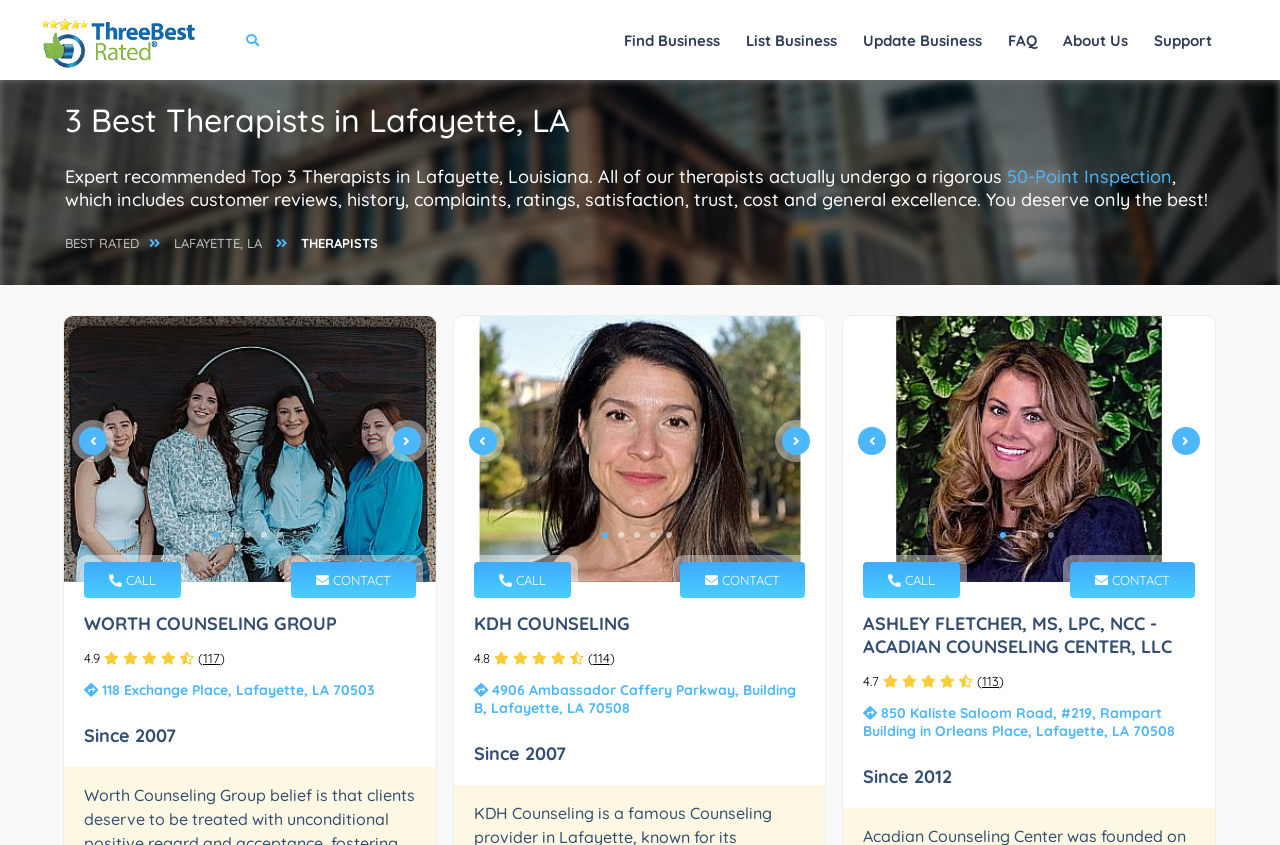Predict the bounding box coordinates of the area that should be clicked to accomplish the following instruction: "Click on the 'Find Business' link". The bounding box coordinates should consist of four float numbers between 0 and 1, i.e., [left, top, right, bottom].

[0.48, 0.021, 0.57, 0.075]